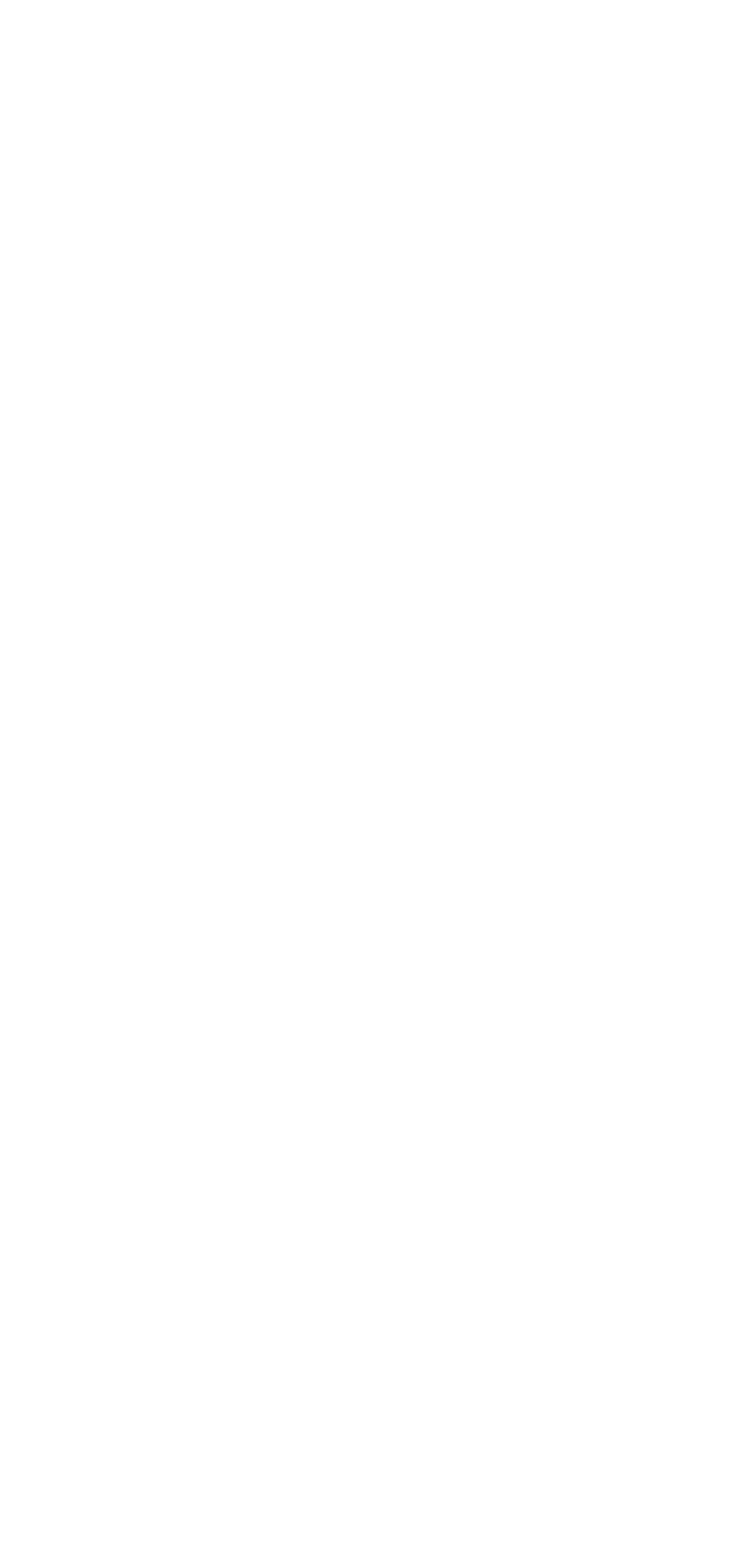Please specify the bounding box coordinates of the element that should be clicked to execute the given instruction: 'Learn about natural refrigerants'. Ensure the coordinates are four float numbers between 0 and 1, expressed as [left, top, right, bottom].

[0.103, 0.477, 0.462, 0.502]